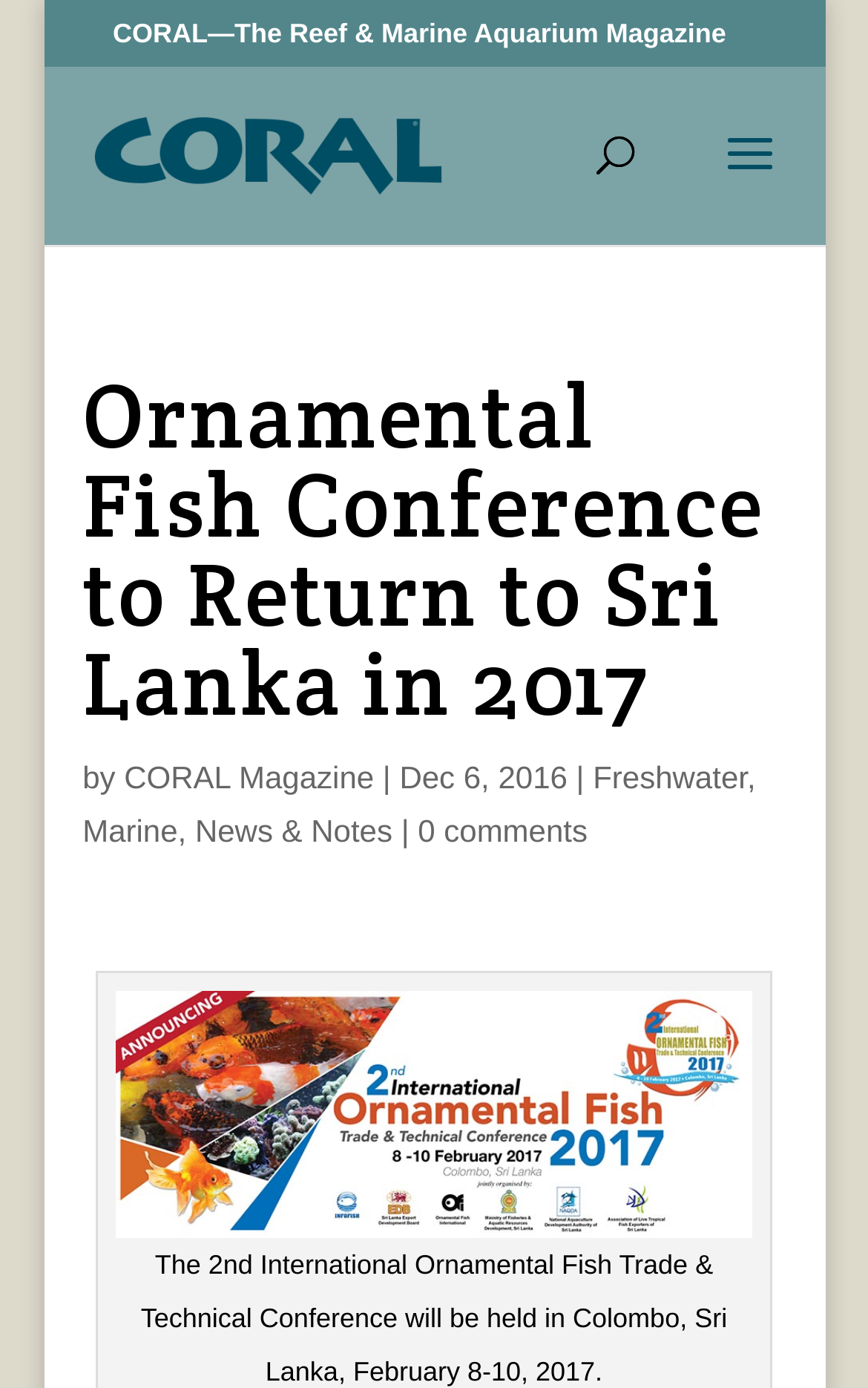Find the bounding box coordinates of the clickable element required to execute the following instruction: "Read the article about Ornamental Fish Conference". Provide the coordinates as four float numbers between 0 and 1, i.e., [left, top, right, bottom].

[0.134, 0.858, 0.866, 0.885]